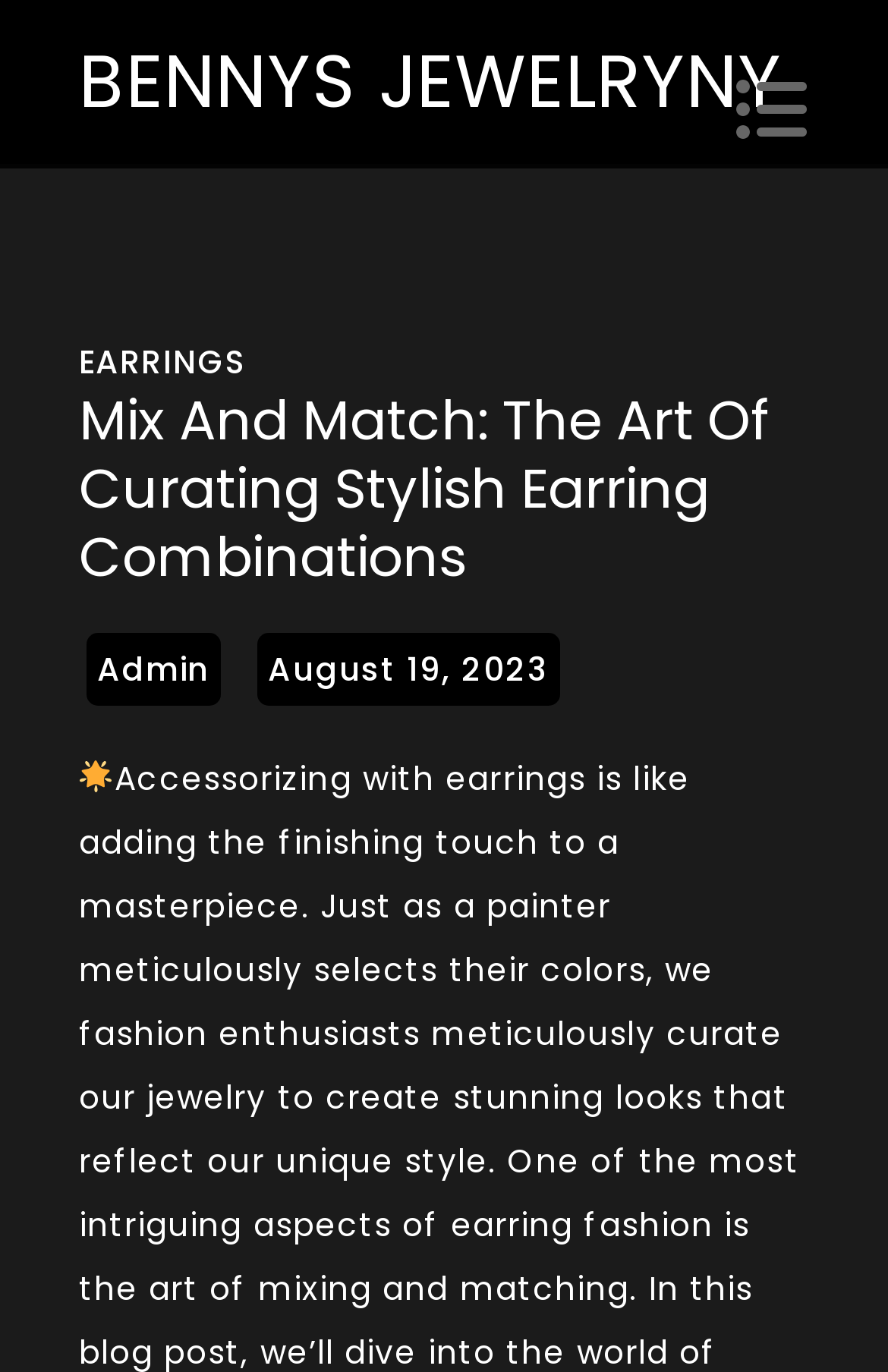What is the date mentioned on the webpage?
Refer to the image and provide a one-word or short phrase answer.

August 19, 2023